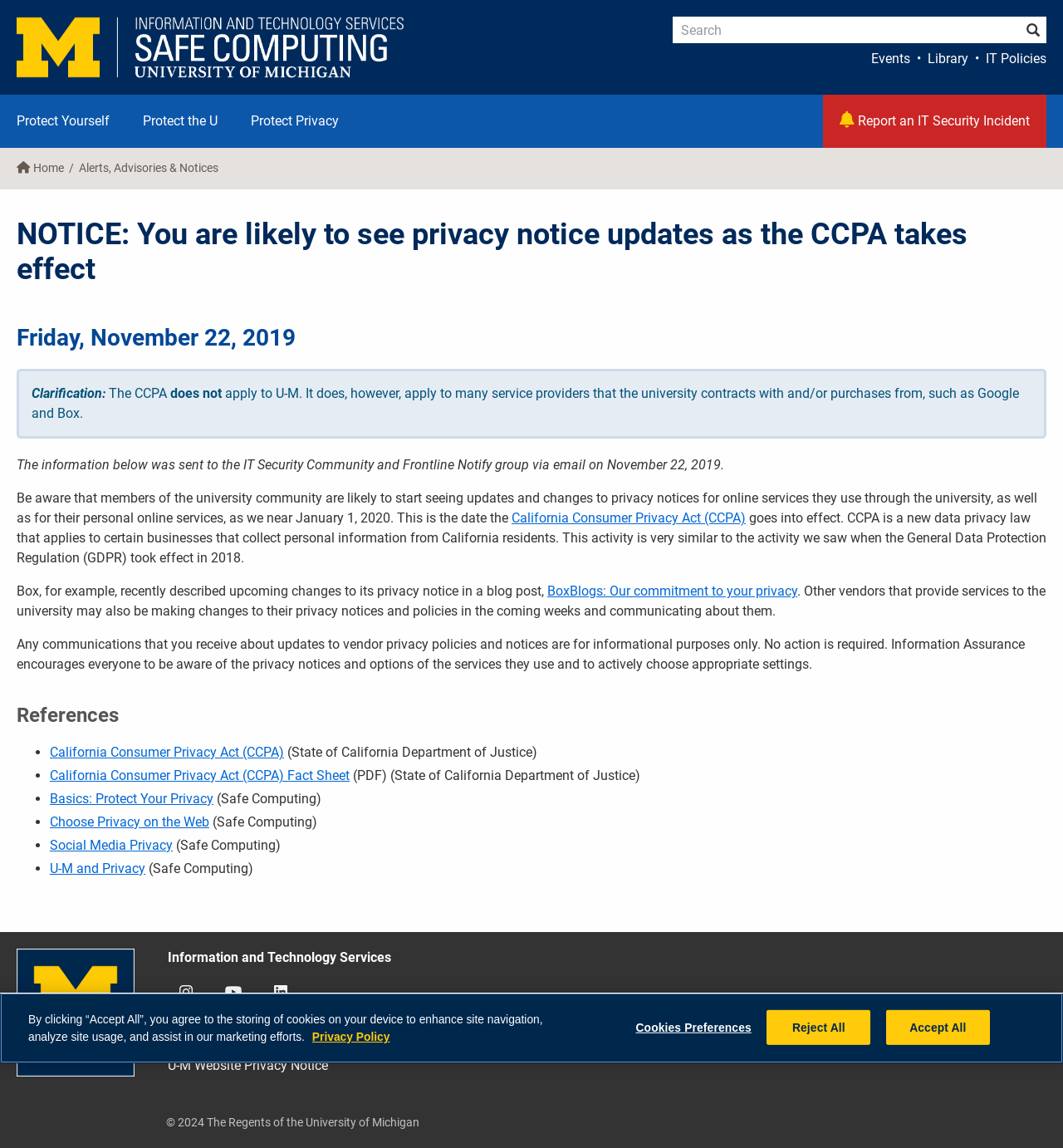What is the purpose of the CCPA?
Please provide a comprehensive answer based on the details in the screenshot.

The CCPA is a new data privacy law that applies to certain businesses that collect personal information from California residents, as mentioned in the webpage content.